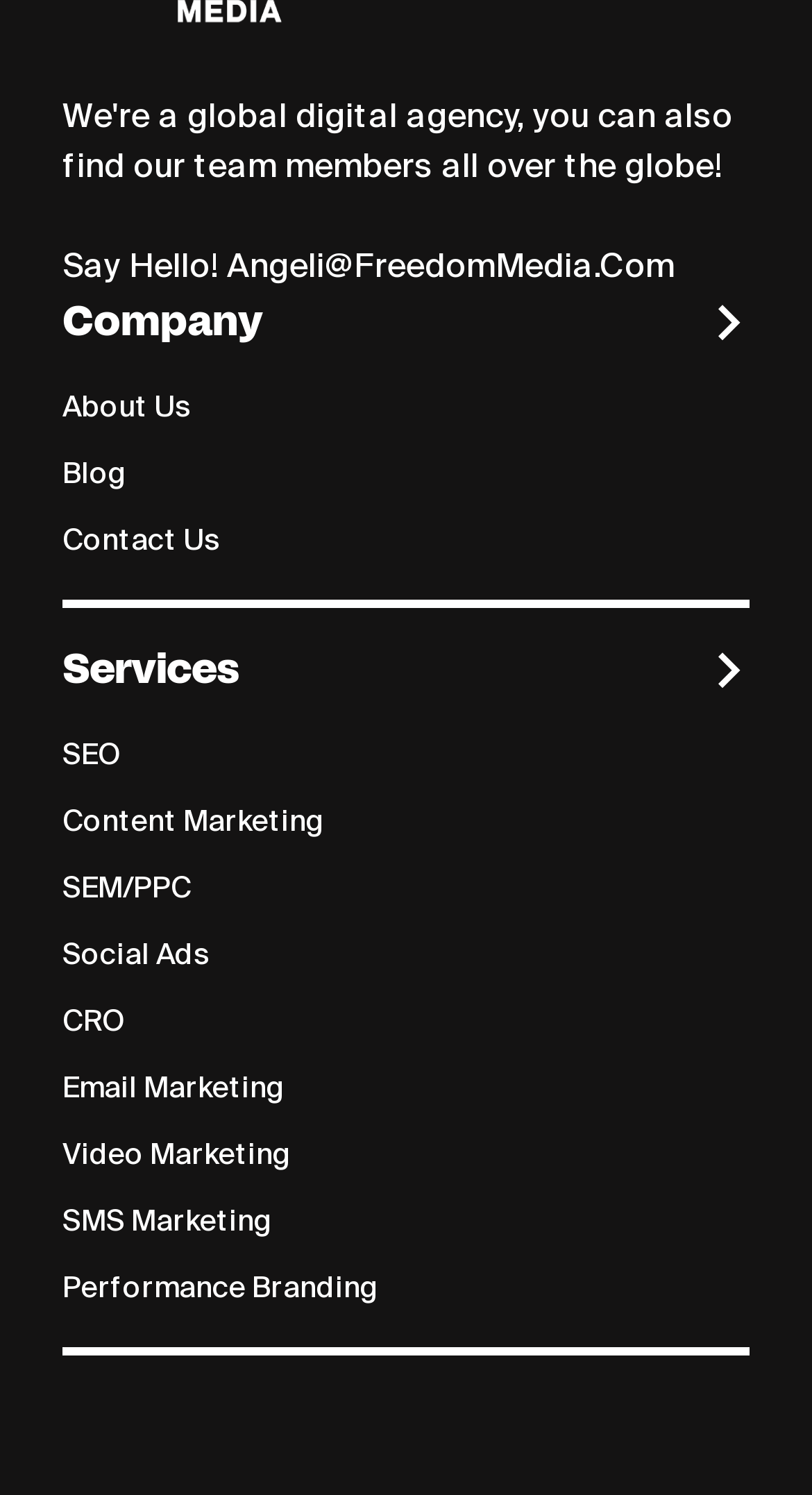Please predict the bounding box coordinates of the element's region where a click is necessary to complete the following instruction: "Learn about 'SEO'". The coordinates should be represented by four float numbers between 0 and 1, i.e., [left, top, right, bottom].

[0.077, 0.49, 0.923, 0.522]